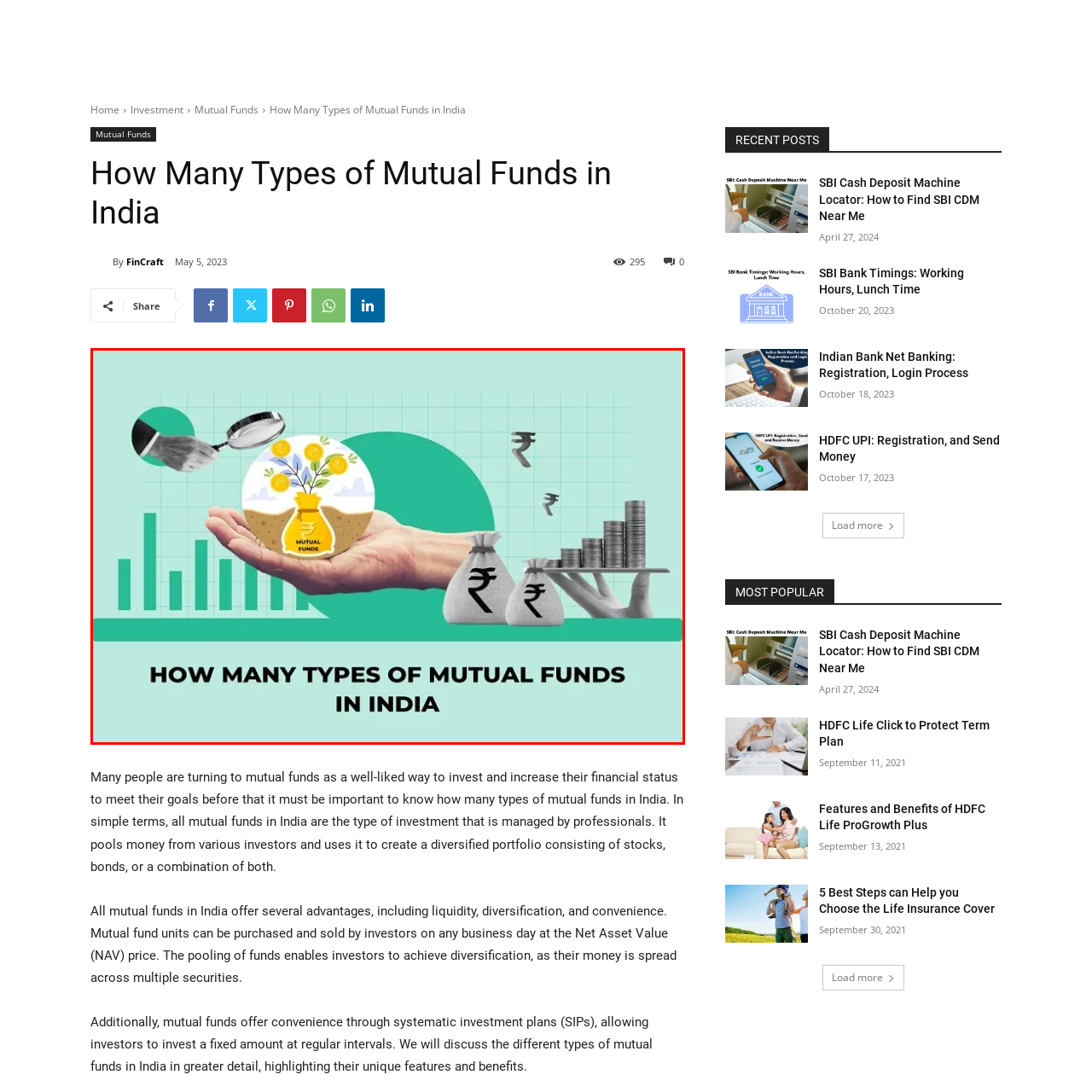What is the color of the graph in the background?
Examine the image inside the red bounding box and give an in-depth answer to the question, using the visual evidence provided.

The background of the image features a green graph indicating financial trends and market progress, which complements the theme of mutual funds and investment.